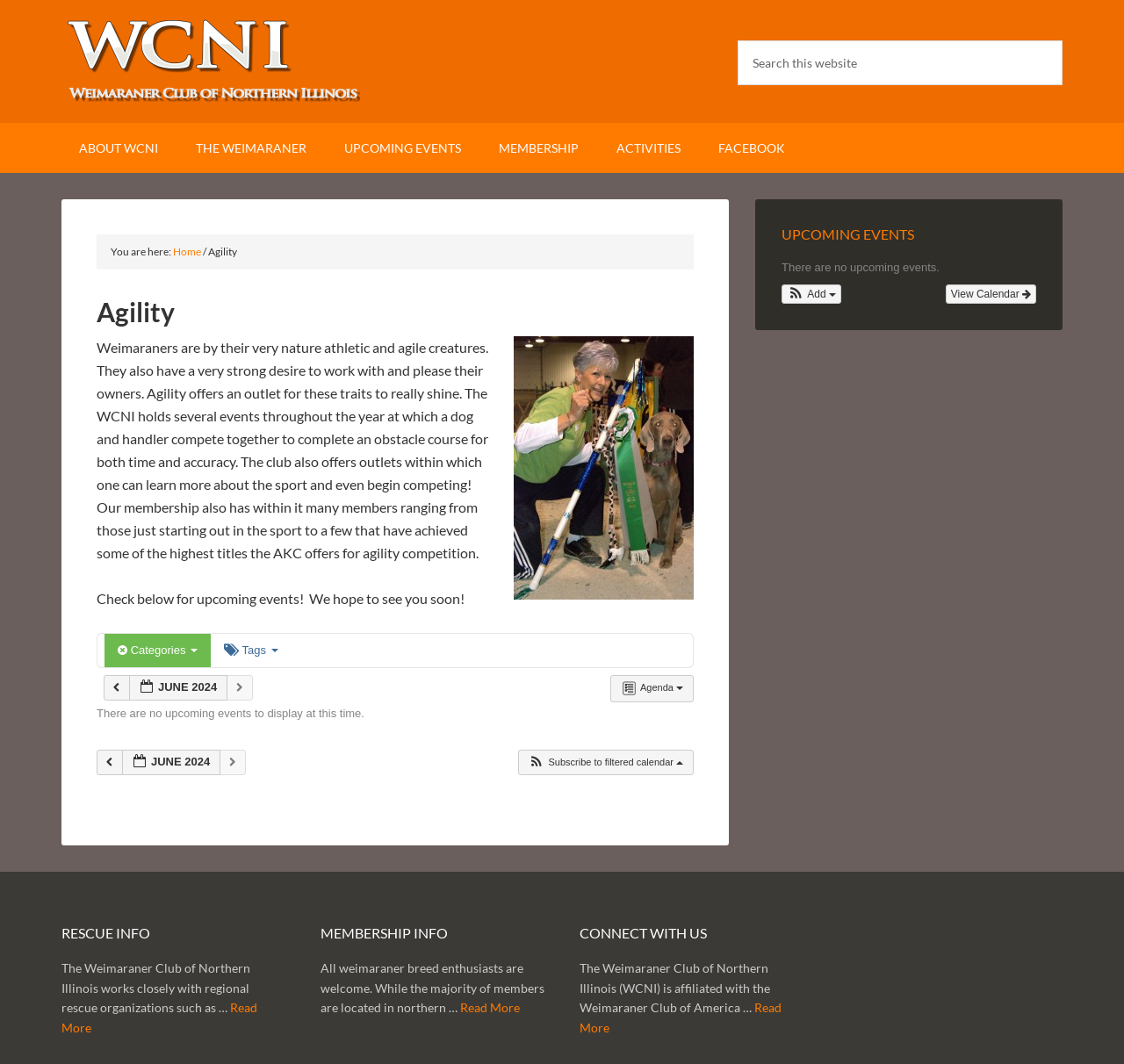Find the bounding box coordinates of the element you need to click on to perform this action: 'Subscribe to filtered calendar'. The coordinates should be represented by four float values between 0 and 1, in the format [left, top, right, bottom].

[0.462, 0.706, 0.616, 0.727]